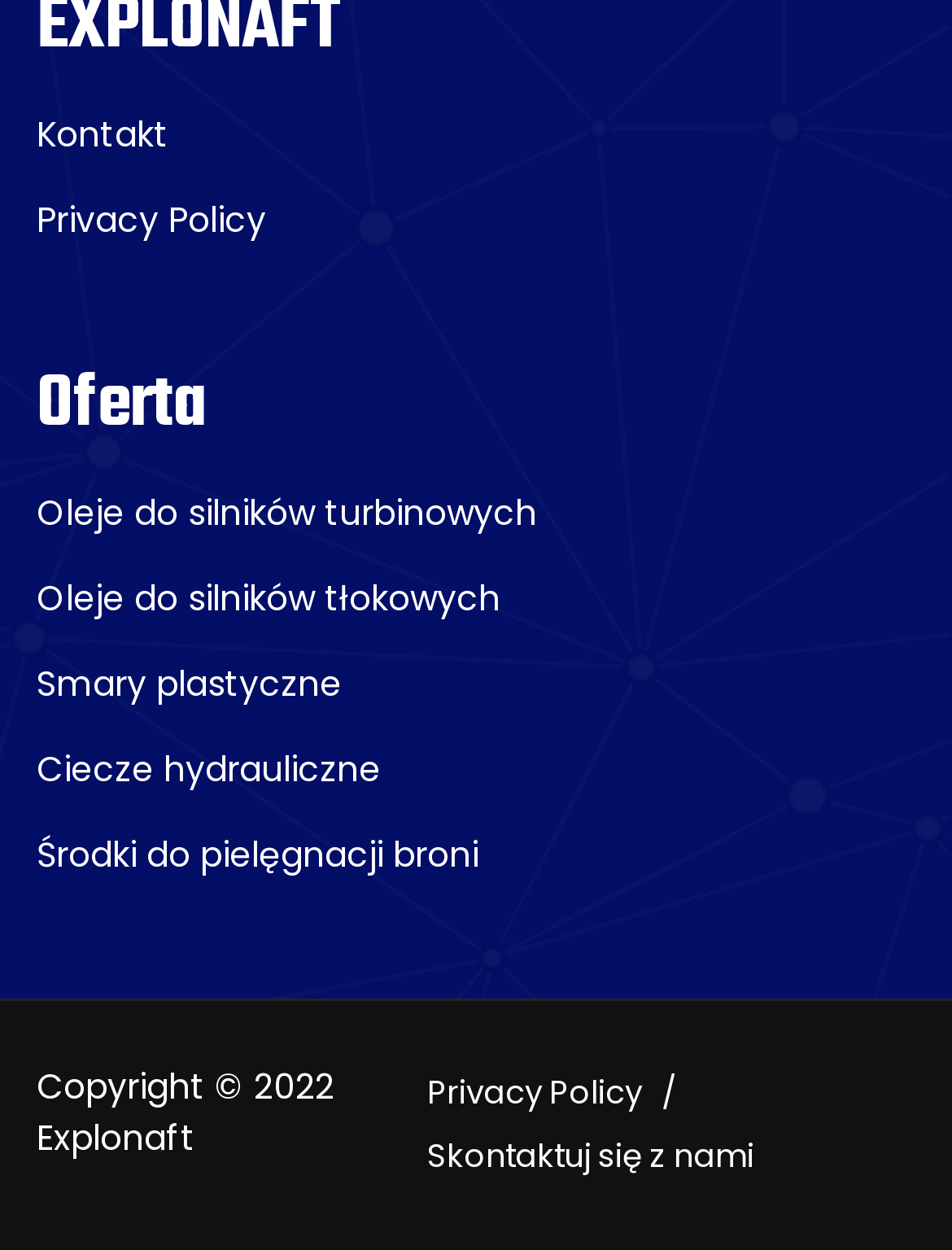Given the webpage screenshot and the description, determine the bounding box coordinates (top-left x, top-left y, bottom-right x, bottom-right y) that define the location of the UI element matching this description: Privacy Policy

[0.038, 0.156, 0.279, 0.195]